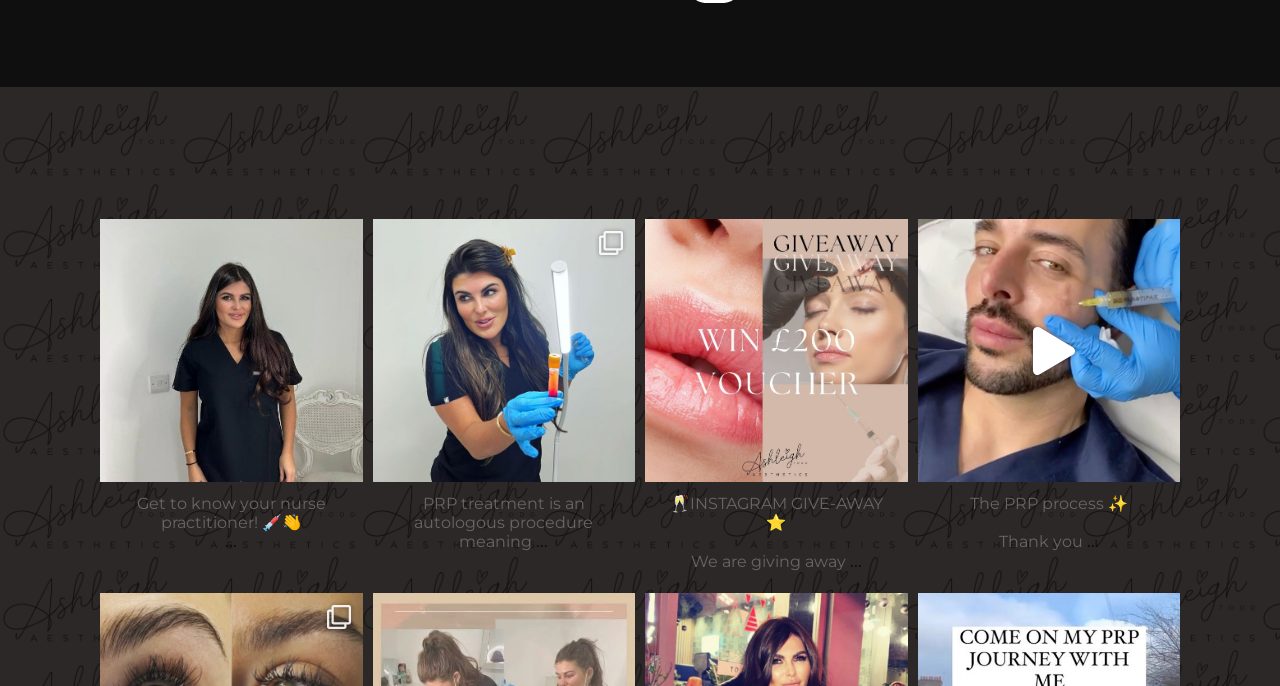Pinpoint the bounding box coordinates of the clickable area needed to execute the instruction: "Read more about PRP treatment". The coordinates should be specified as four float numbers between 0 and 1, i.e., [left, top, right, bottom].

[0.419, 0.776, 0.428, 0.804]